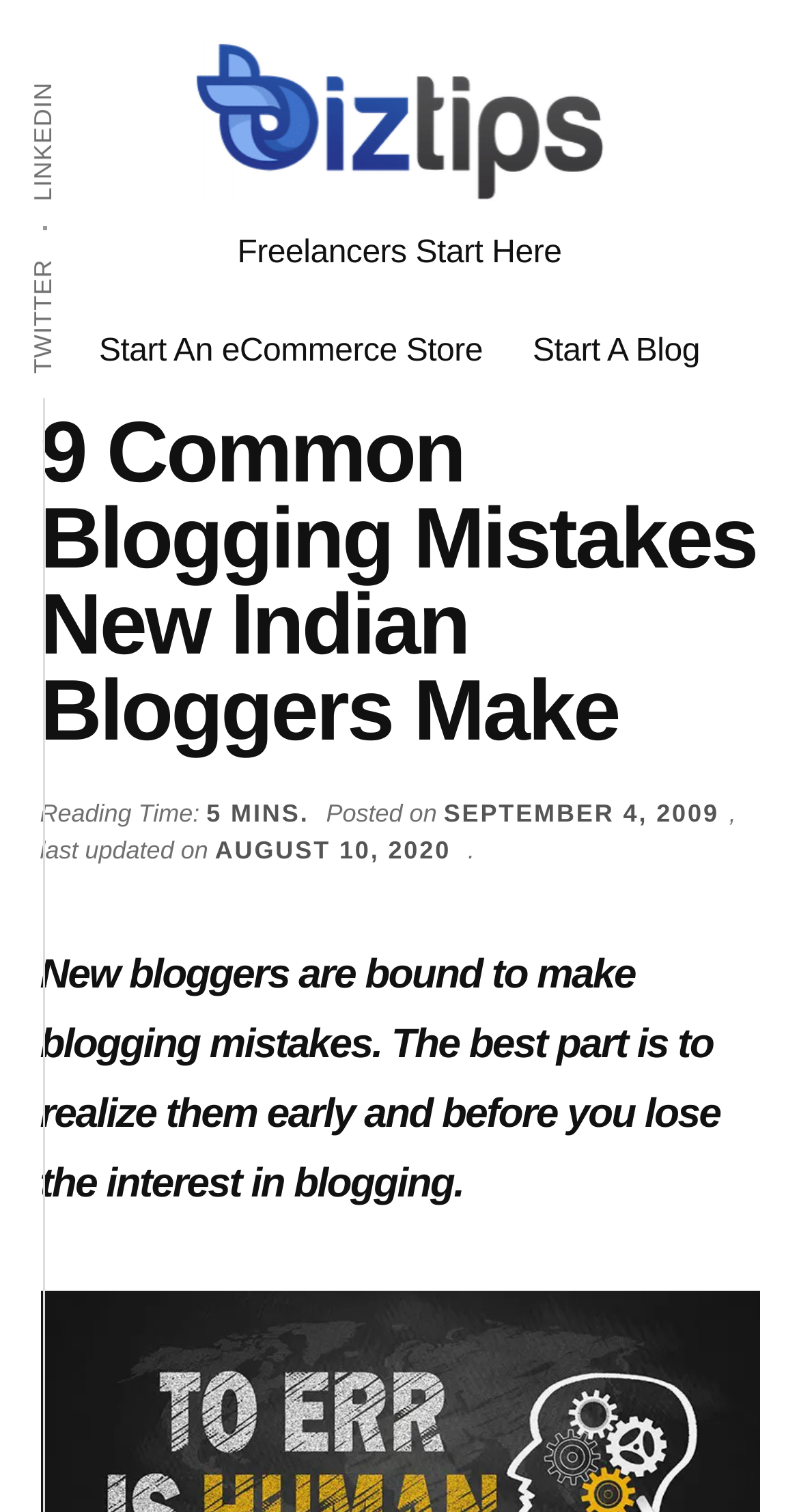Describe the webpage in detail, including text, images, and layout.

This webpage appears to be a blog post about common blogging mistakes new Indian bloggers make. At the top left corner, there are two links, "Skip to main content" and "Skip to primary sidebar", which allow users to navigate to the main content or sidebar of the page. 

Below these links, there is a header section that spans almost the entire width of the page. Within this header, there is a heading that reads "9 Common Blogging Mistakes New Indian Bloggers Make". To the right of this heading, there is a section that displays the reading time, which is 5 minutes. 

Below the header section, there is a paragraph of text that summarizes the blog post, stating that new bloggers are bound to make mistakes, but it's essential to realize them early to avoid losing interest in blogging. 

On the top right corner, there is a navigation menu labeled "Additional menu" that contains links to Twitter and LinkedIn. 

Below this navigation menu, there is a link to "BizTips" and a static text that reads "Shabbir Bhimani: Start and Grow an Online Business". 

Further down, there is another navigation menu labeled "Main" that contains three links: "Freelancers Start Here", "Start An eCommerce Store", and "Start A Blog". These links are positioned horizontally across the page, with "Freelancers Start Here" on the left, "Start An eCommerce Store" in the middle, and "Start A Blog" on the right.